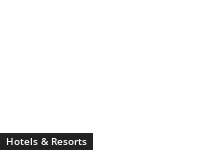Please give a one-word or short phrase response to the following question: 
What is the purpose of the 'Hotels & Resorts' element?

Navigation link or button